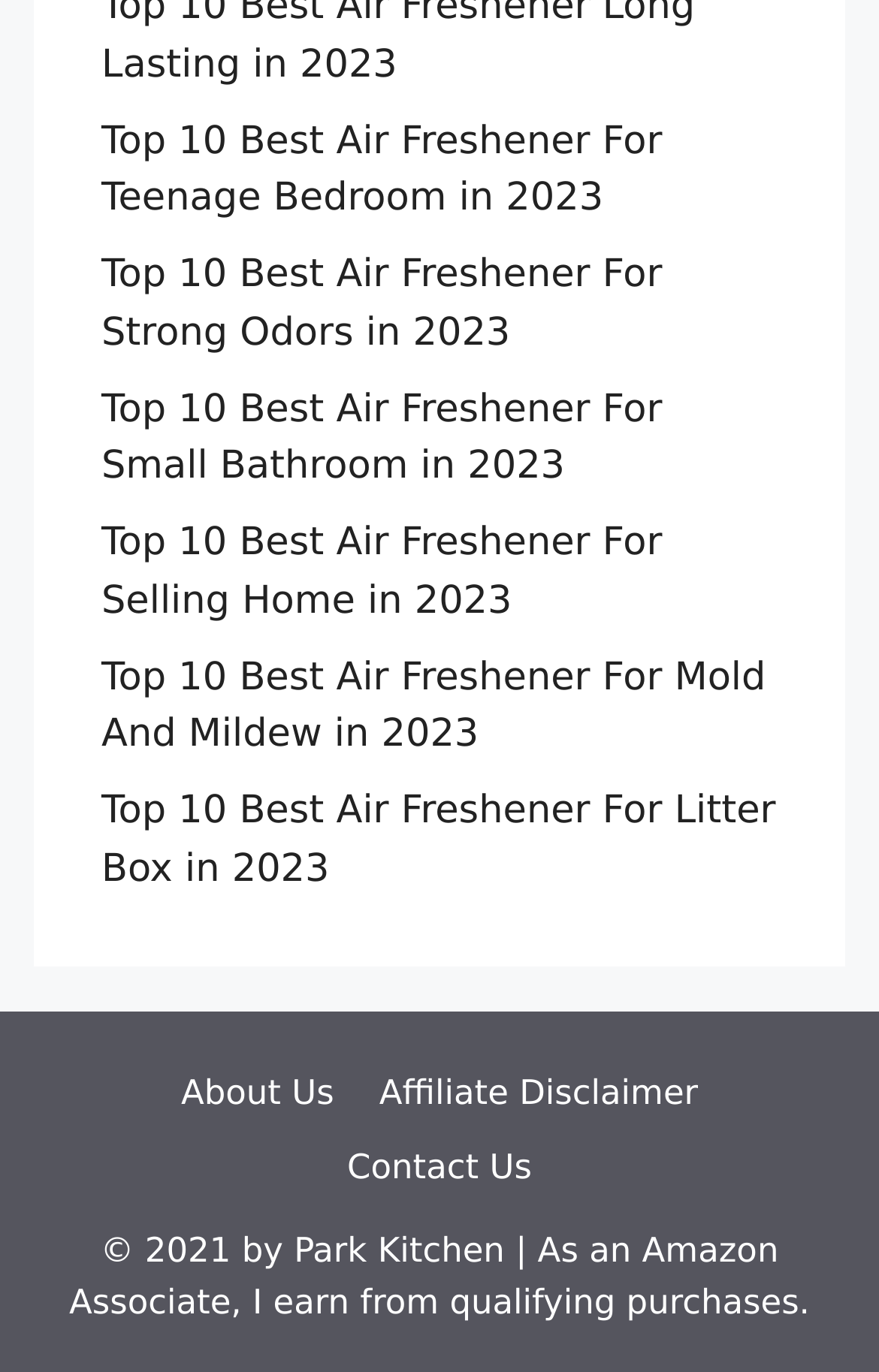Could you find the bounding box coordinates of the clickable area to complete this instruction: "Login to the account"?

None